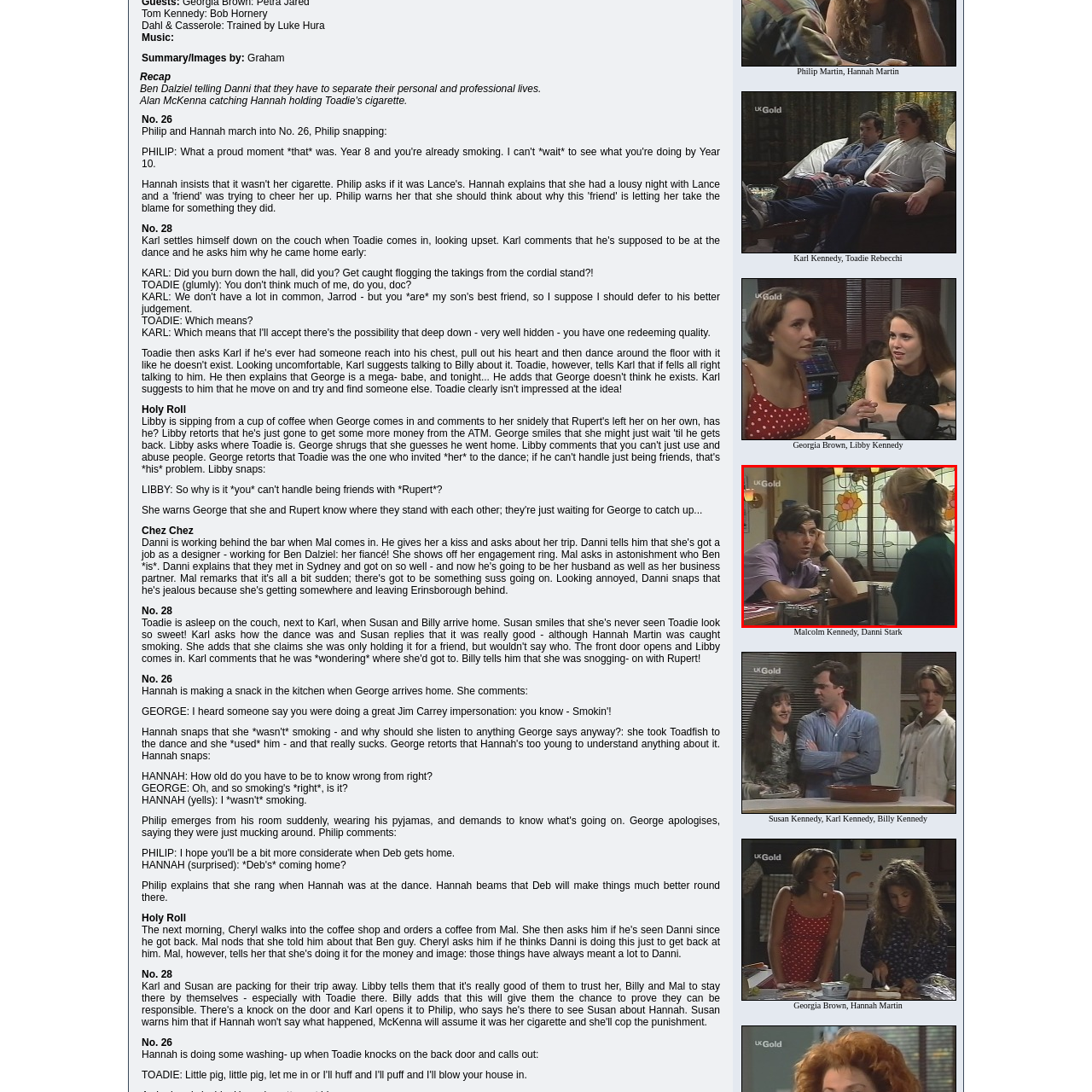Look at the image inside the red boundary and respond to the question with a single word or phrase: What is the episode number of this scene?

2585